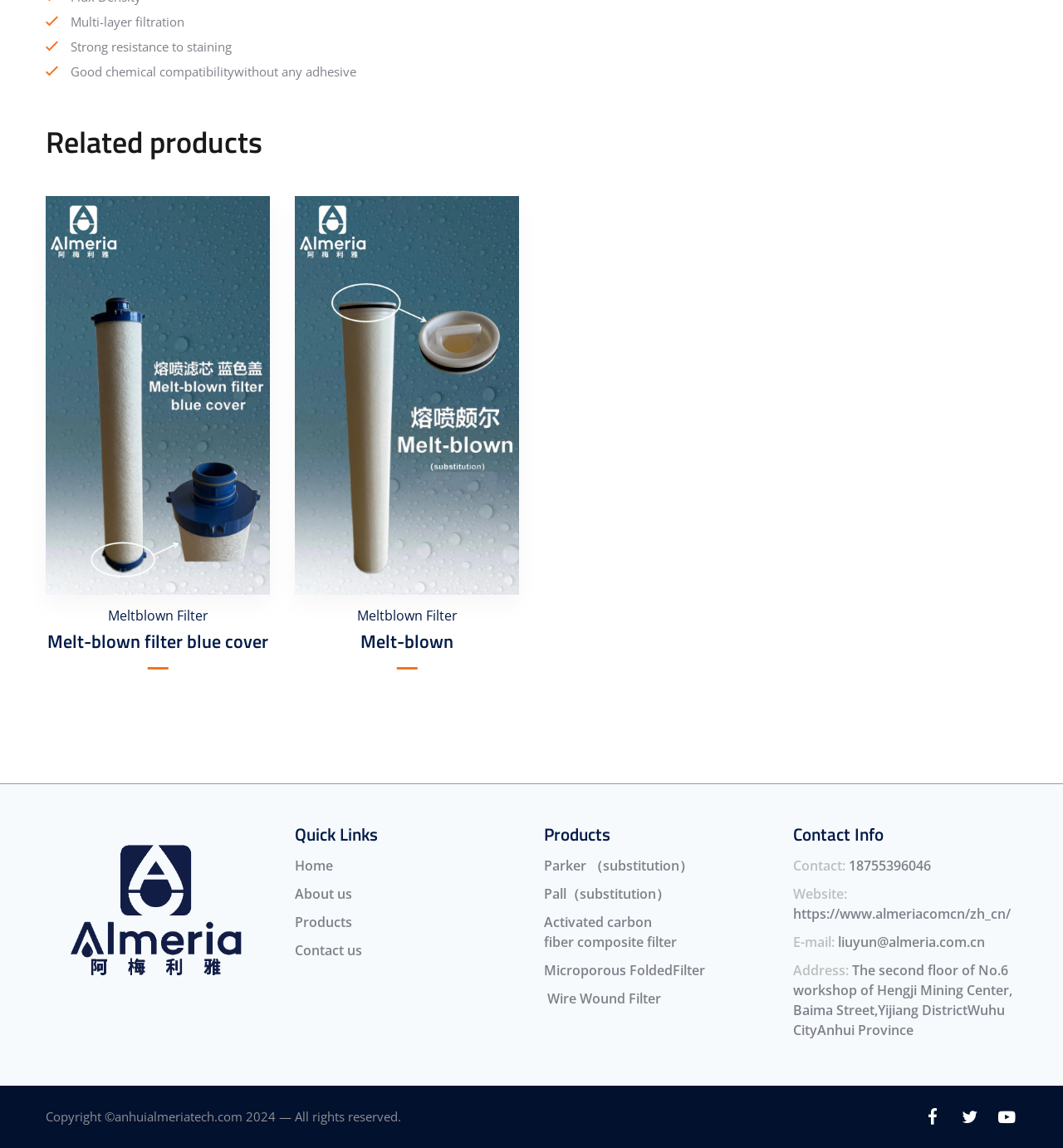Reply to the question with a single word or phrase:
What is the company's contact phone number?

18755396046